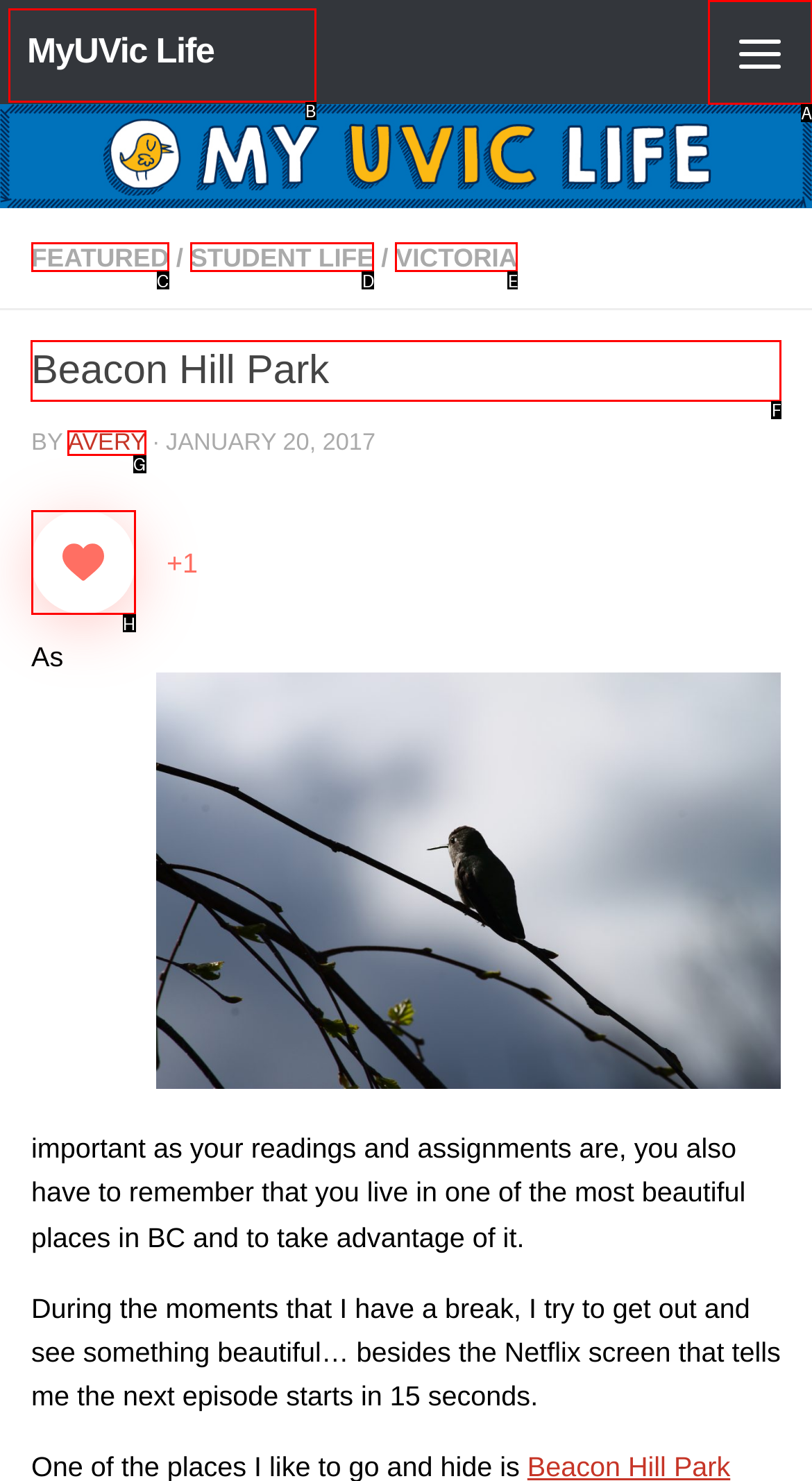Identify the correct UI element to click to achieve the task: Read the article 'Beacon Hill Park'.
Answer with the letter of the appropriate option from the choices given.

F